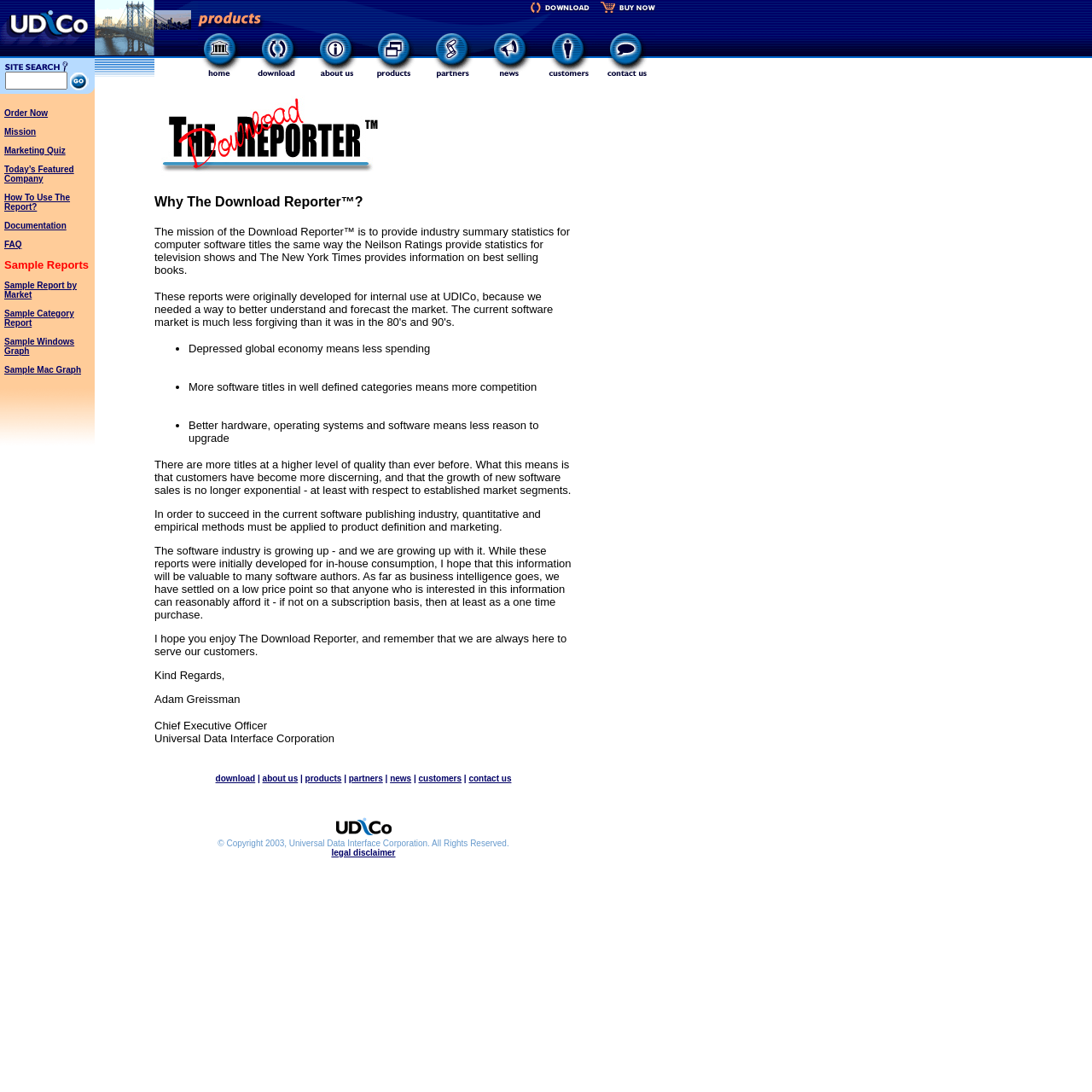Select the bounding box coordinates of the element I need to click to carry out the following instruction: "Click the Condobolin Argus Logo".

None